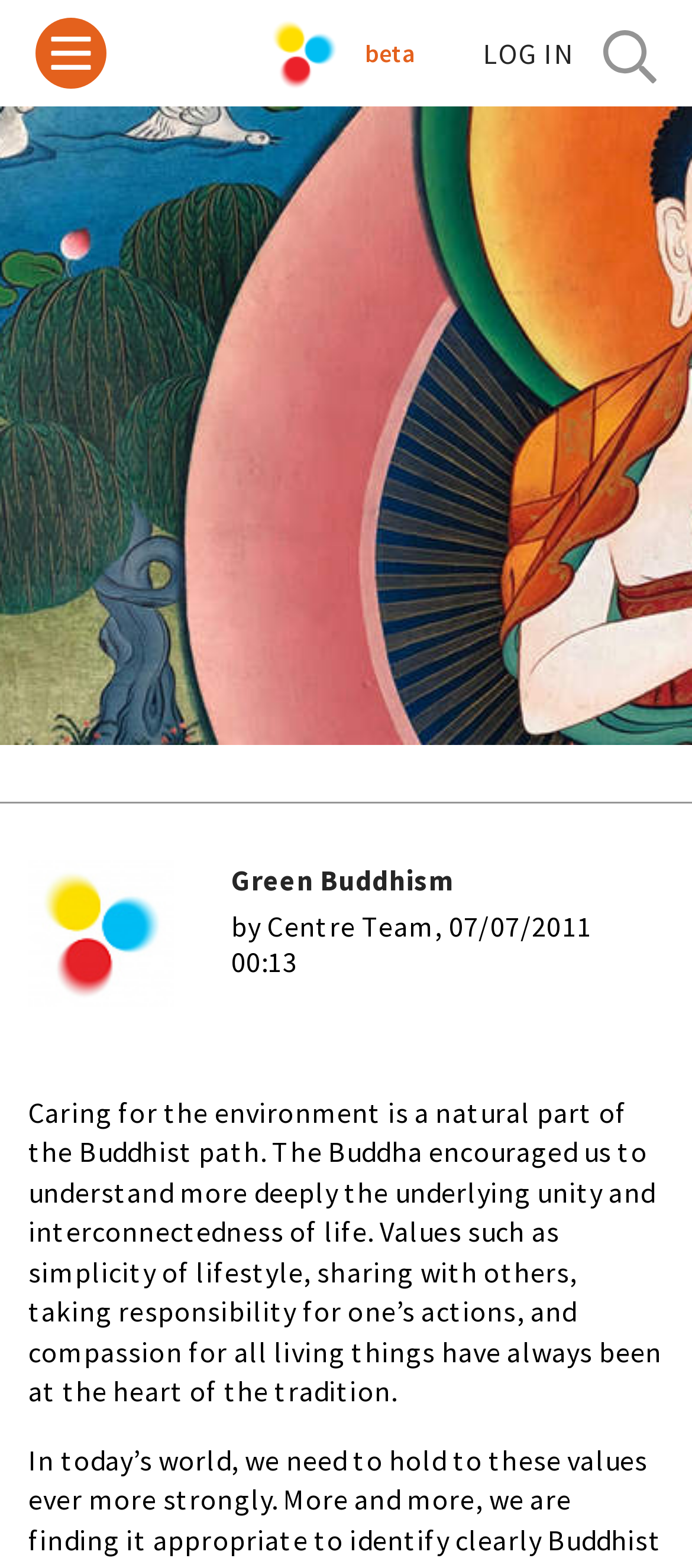Determine the bounding box coordinates of the clickable region to execute the instruction: "Go to the home page". The coordinates should be four float numbers between 0 and 1, denoted as [left, top, right, bottom].

[0.003, 0.069, 0.048, 0.124]